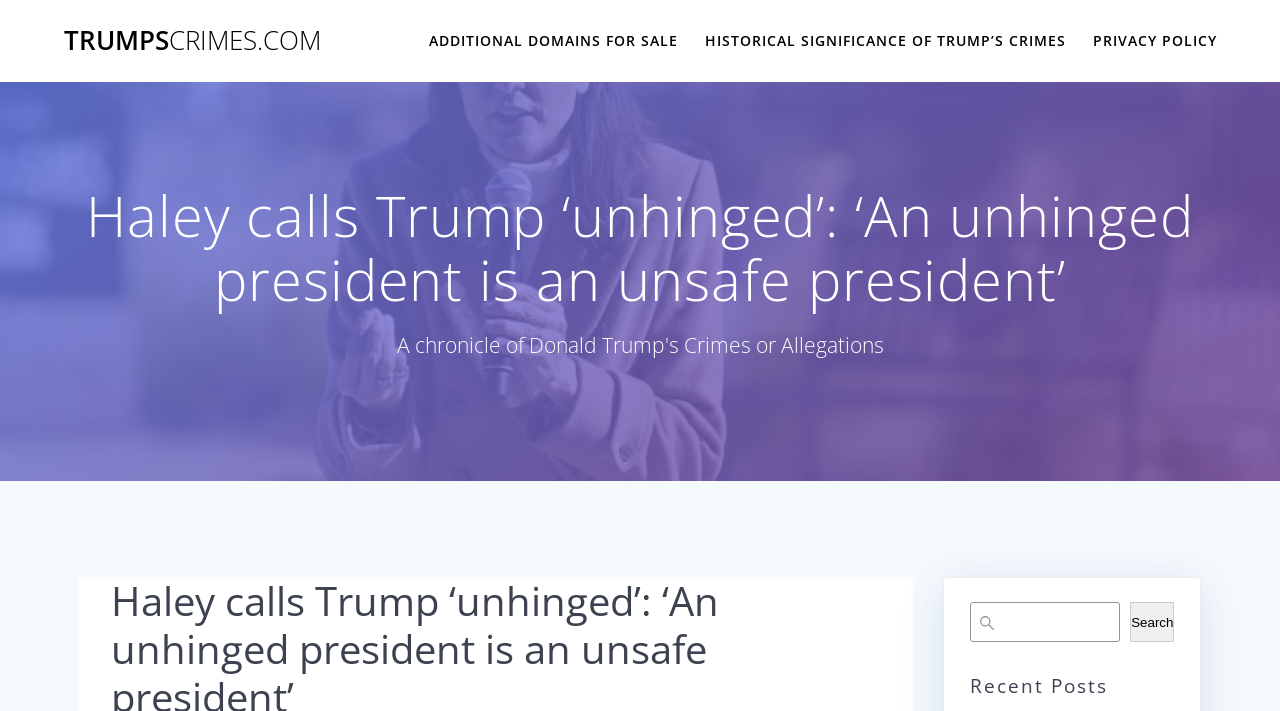From the element description: "Privacy Policy", extract the bounding box coordinates of the UI element. The coordinates should be expressed as four float numbers between 0 and 1, in the order [left, top, right, bottom].

[0.854, 0.042, 0.951, 0.073]